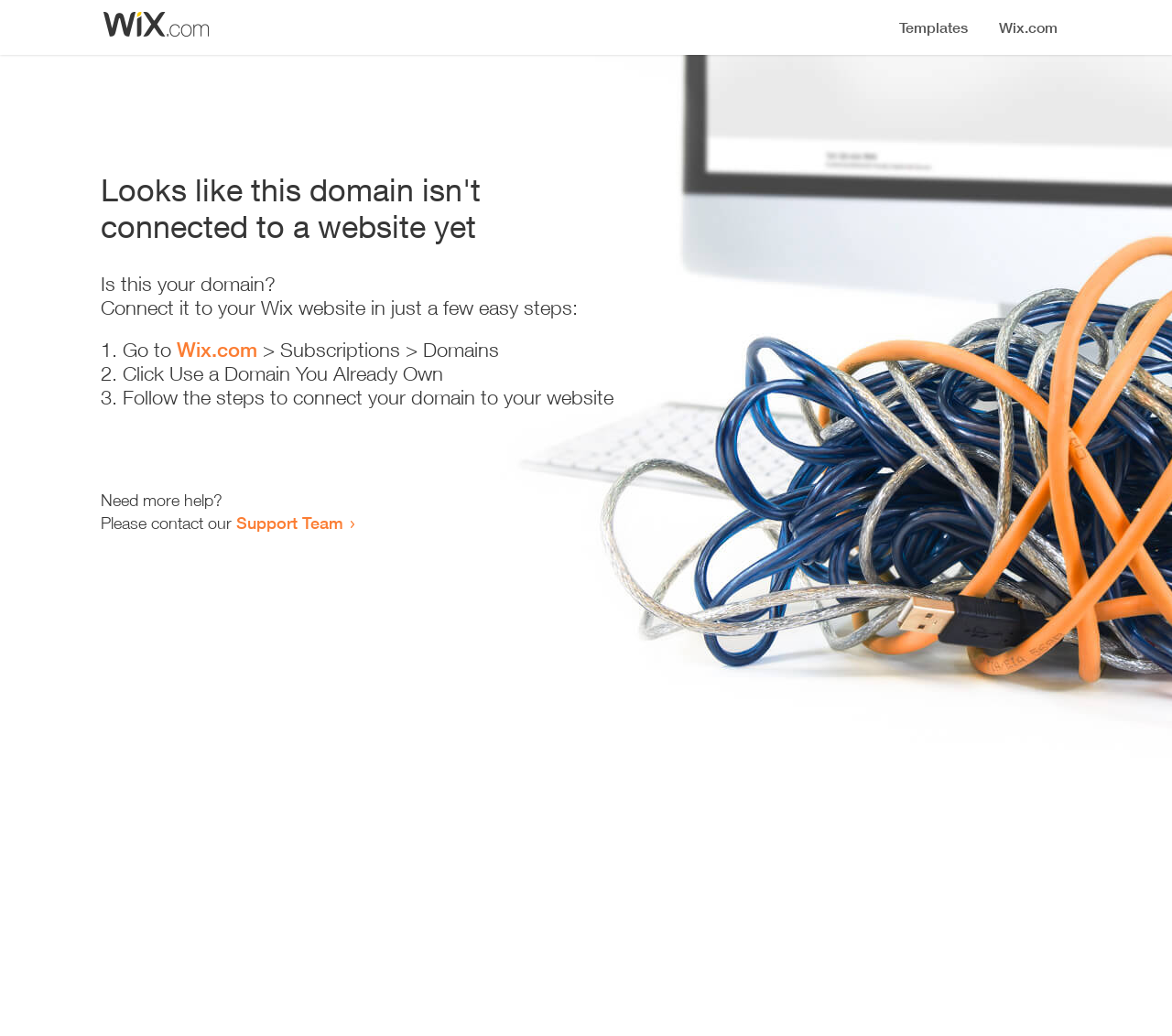What is the purpose of the webpage?
Offer a detailed and full explanation in response to the question.

The webpage appears to be a guide for connecting a domain to a website, providing step-by-step instructions and support contact information.